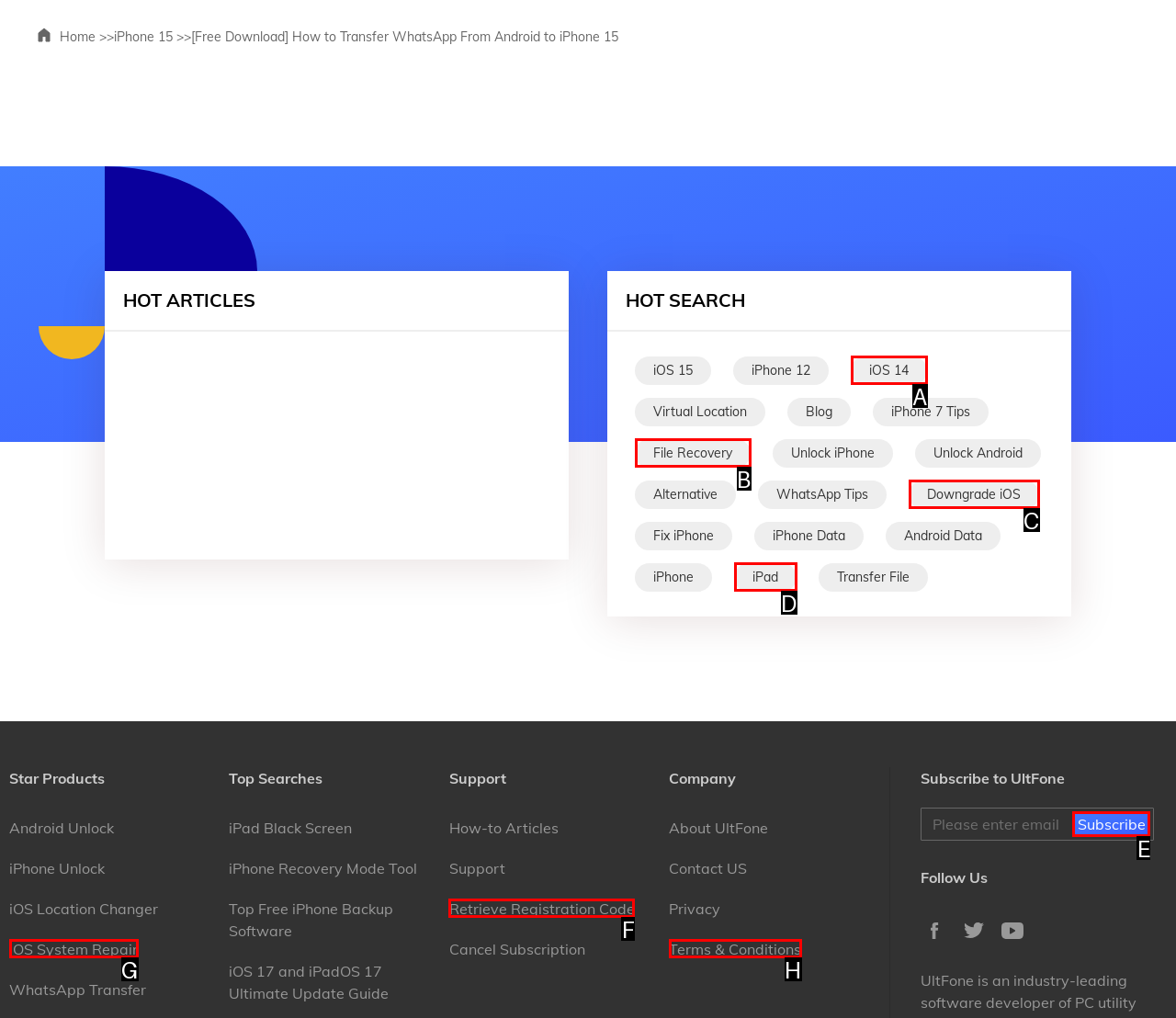Identify the HTML element to click to execute this task: Subscribe to UltFone Respond with the letter corresponding to the proper option.

E